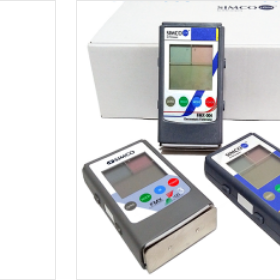What is the surface of the meters like?
Using the details from the image, give an elaborate explanation to answer the question.

The caption describes the surfaces of the meters as shiny, which reflects careful engineering meant for precise measurement.